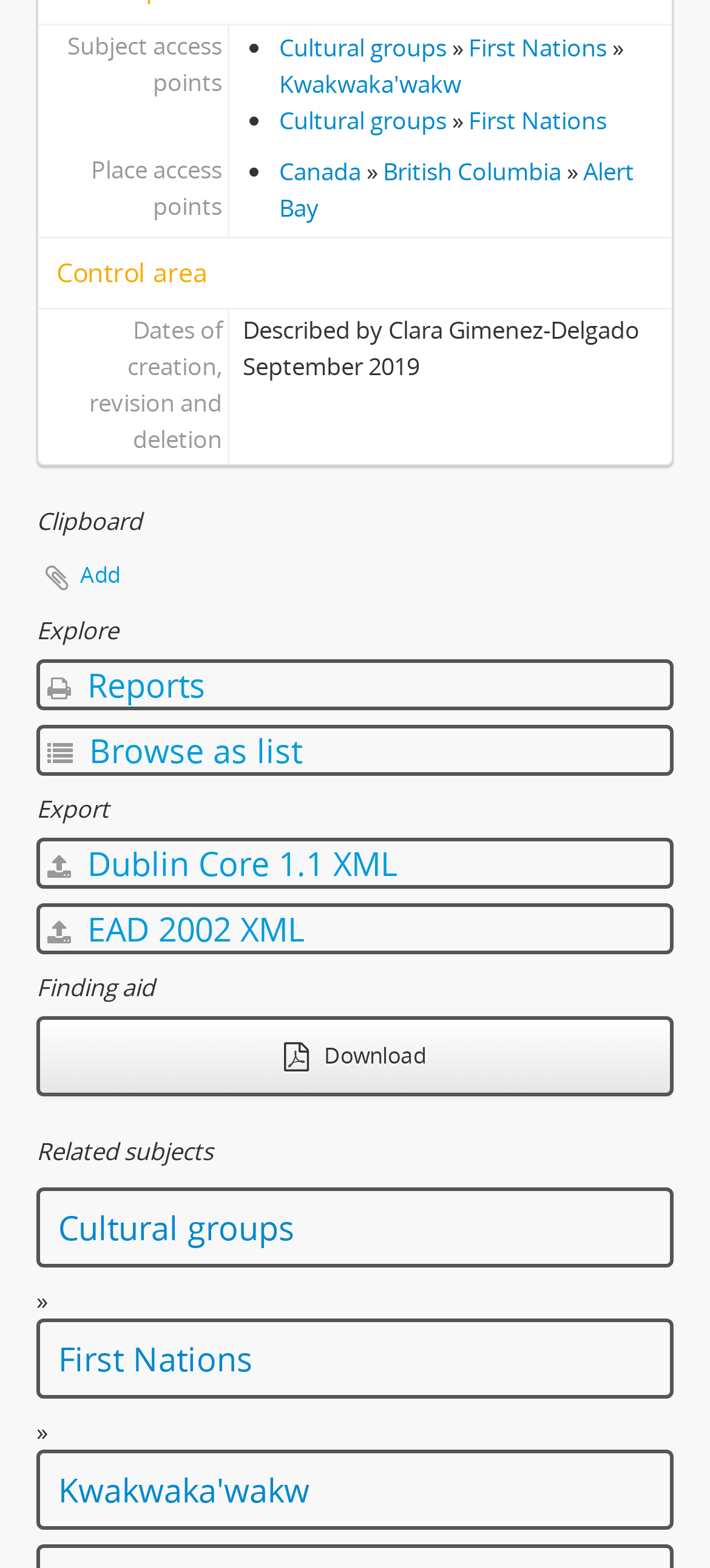Find the bounding box coordinates for the area that must be clicked to perform this action: "Download the finding aid".

[0.051, 0.648, 0.949, 0.699]